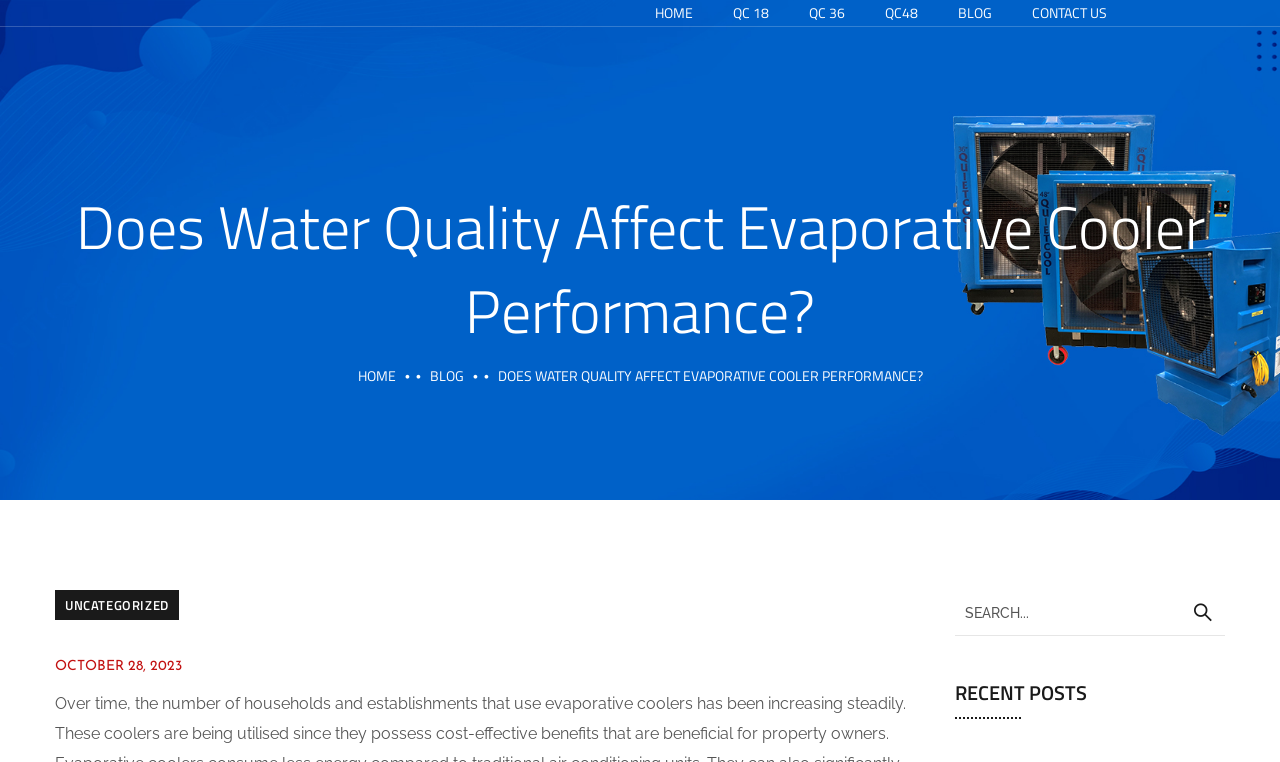Identify the bounding box coordinates of the clickable region necessary to fulfill the following instruction: "read blog posts". The bounding box coordinates should be four float numbers between 0 and 1, i.e., [left, top, right, bottom].

[0.748, 0.0, 0.775, 0.034]